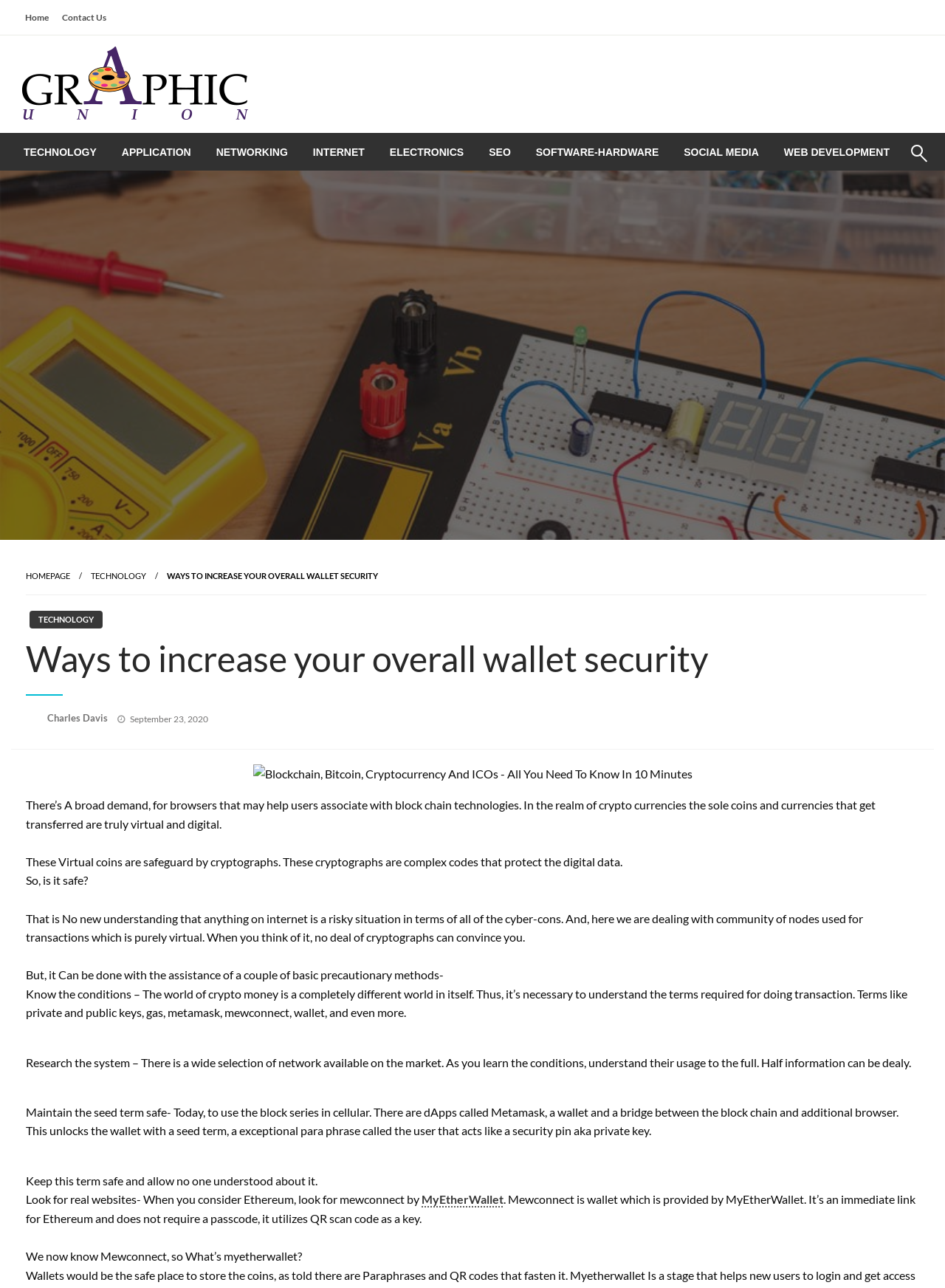What is the function of Metamask?
Identify the answer in the screenshot and reply with a single word or phrase.

Unlock wallet